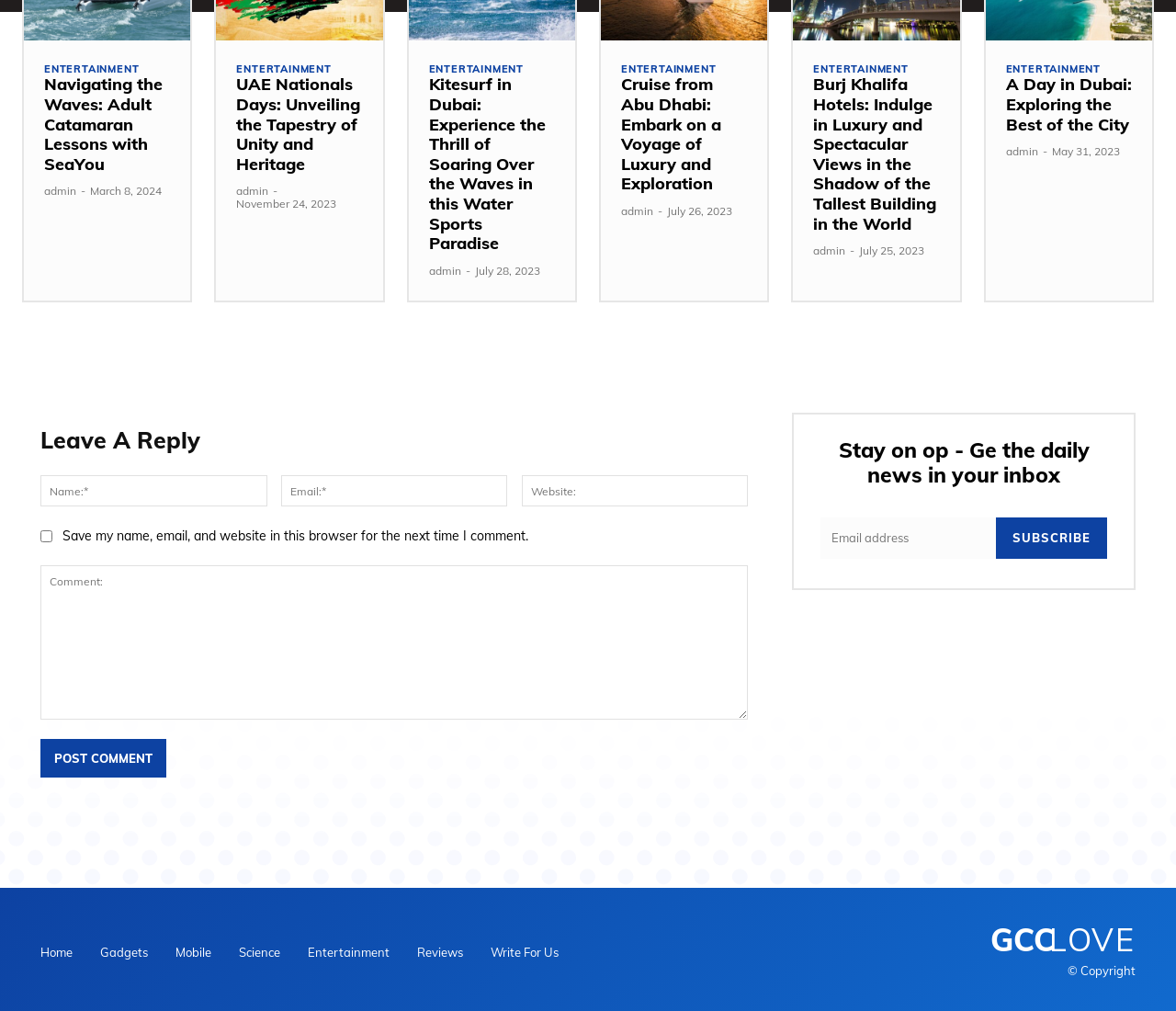Pinpoint the bounding box coordinates of the clickable area needed to execute the instruction: "Click on the 'Write For Us' link". The coordinates should be specified as four float numbers between 0 and 1, i.e., [left, top, right, bottom].

[0.417, 0.93, 0.475, 0.954]